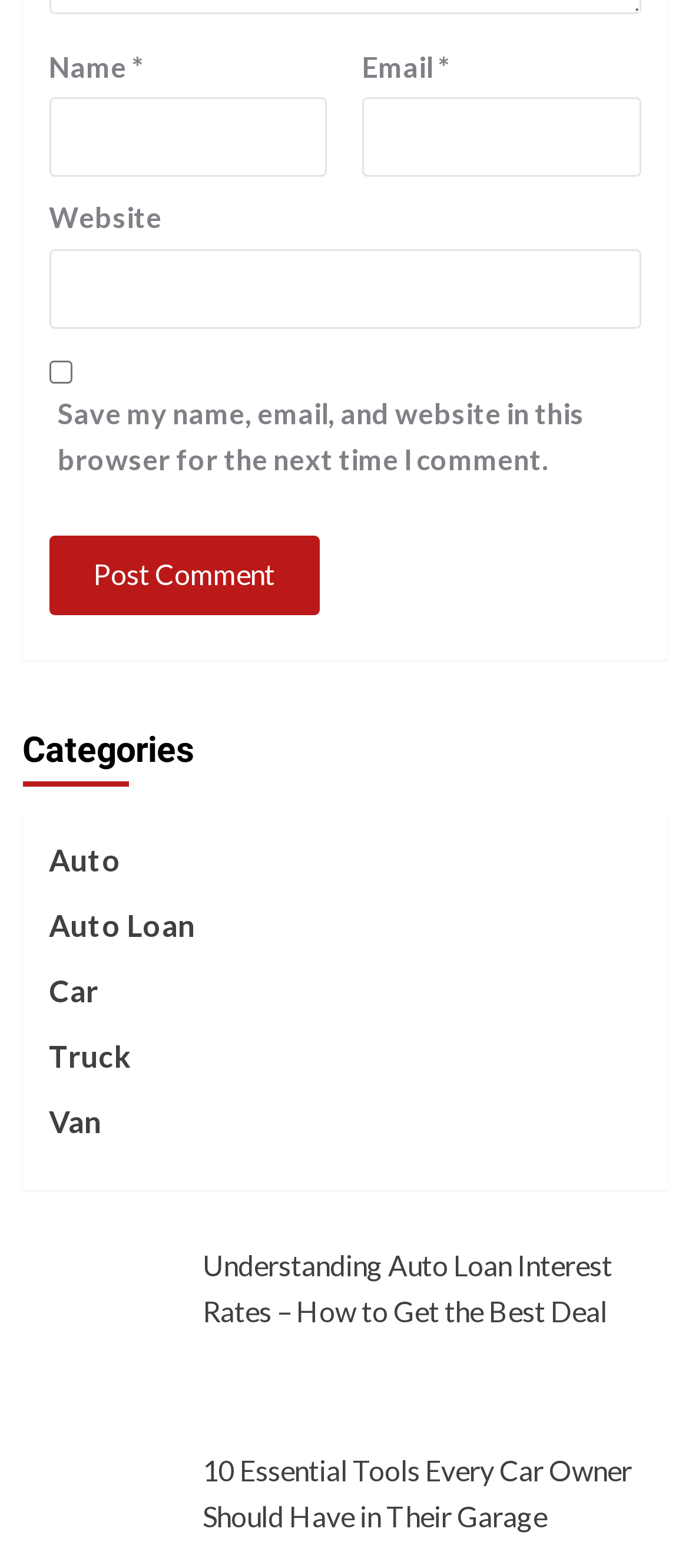Provide the bounding box coordinates of the HTML element this sentence describes: "Home". The bounding box coordinates consist of four float numbers between 0 and 1, i.e., [left, top, right, bottom].

None